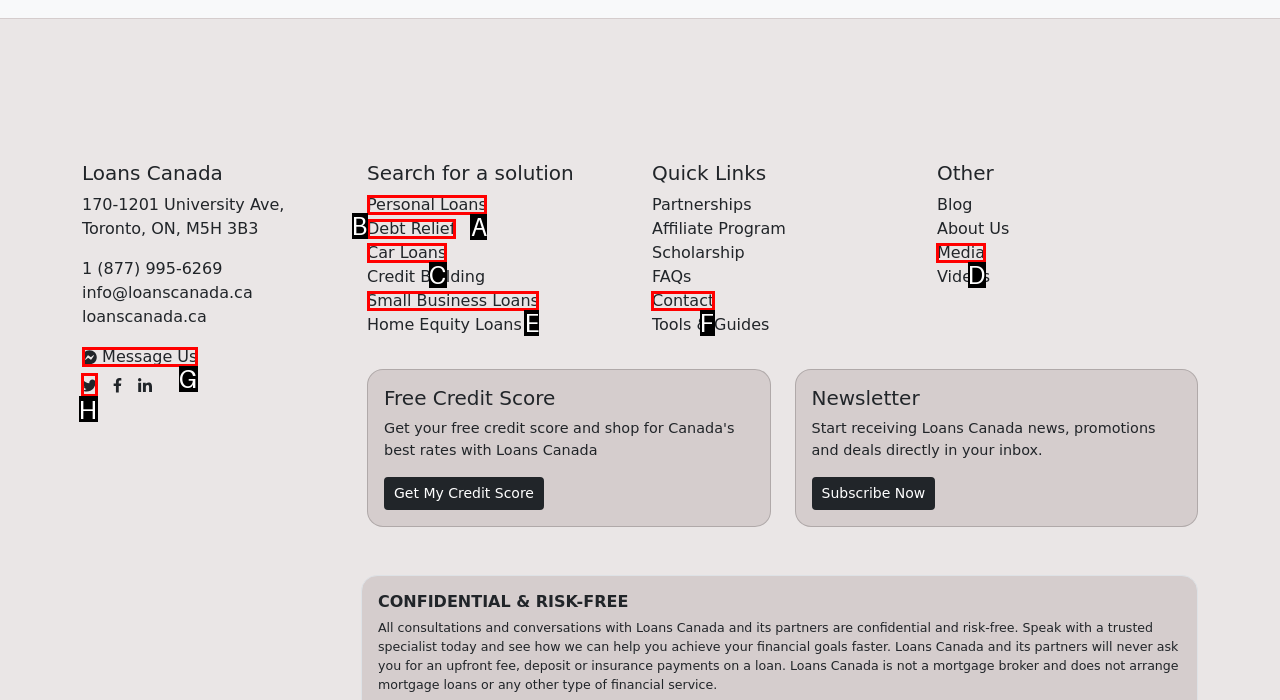Which option should you click on to fulfill this task: View Twitter profile? Answer with the letter of the correct choice.

H